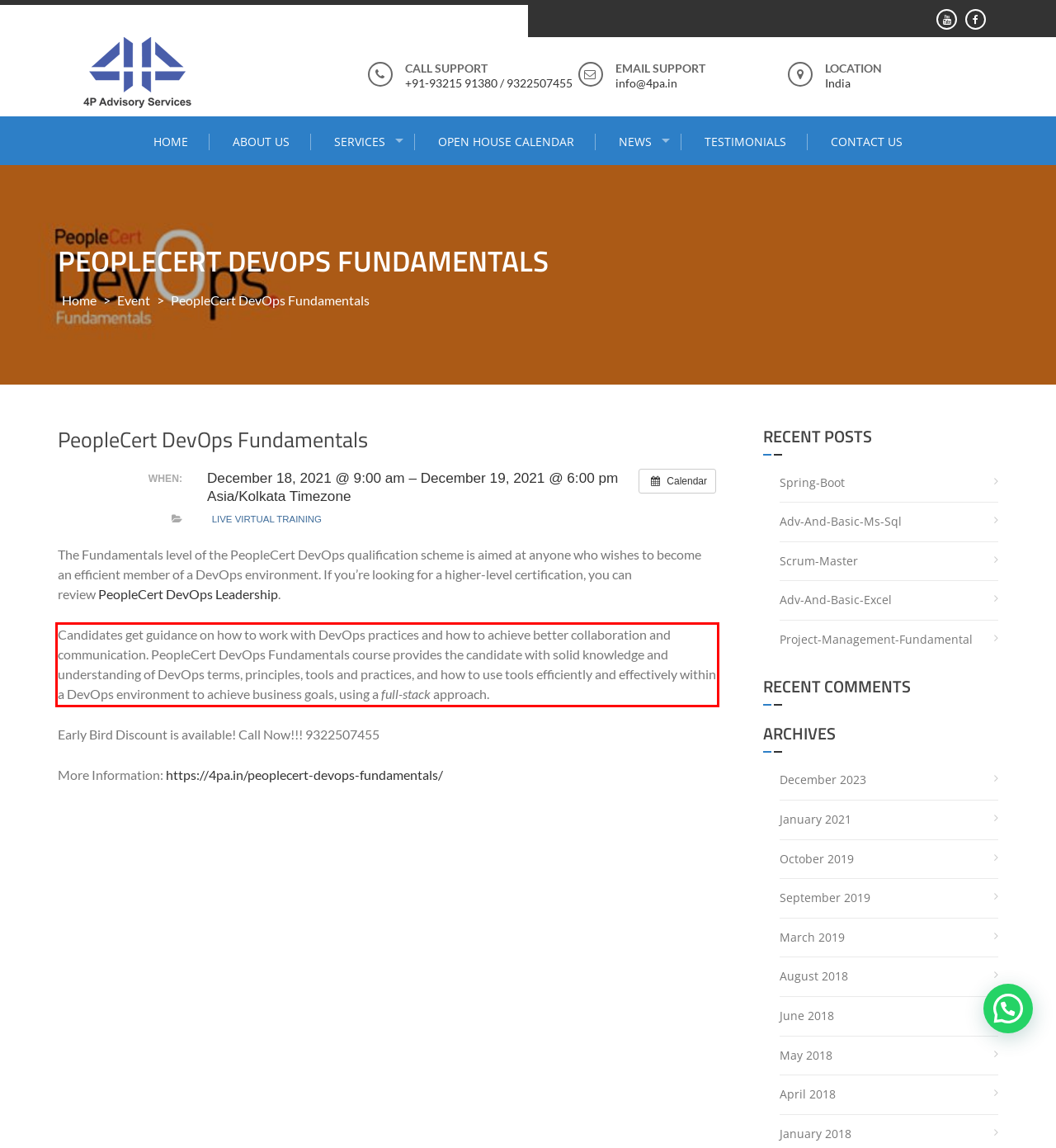Analyze the webpage screenshot and use OCR to recognize the text content in the red bounding box.

Candidates get guidance on how to work with DevOps practices and how to achieve better collaboration and communication. PeopleCert DevOps Fundamentals course provides the candidate with solid knowledge and understanding of DevOps terms, principles, tools and practices, and how to use tools efficiently and effectively within a DevOps environment to achieve business goals, using a full-stack approach.